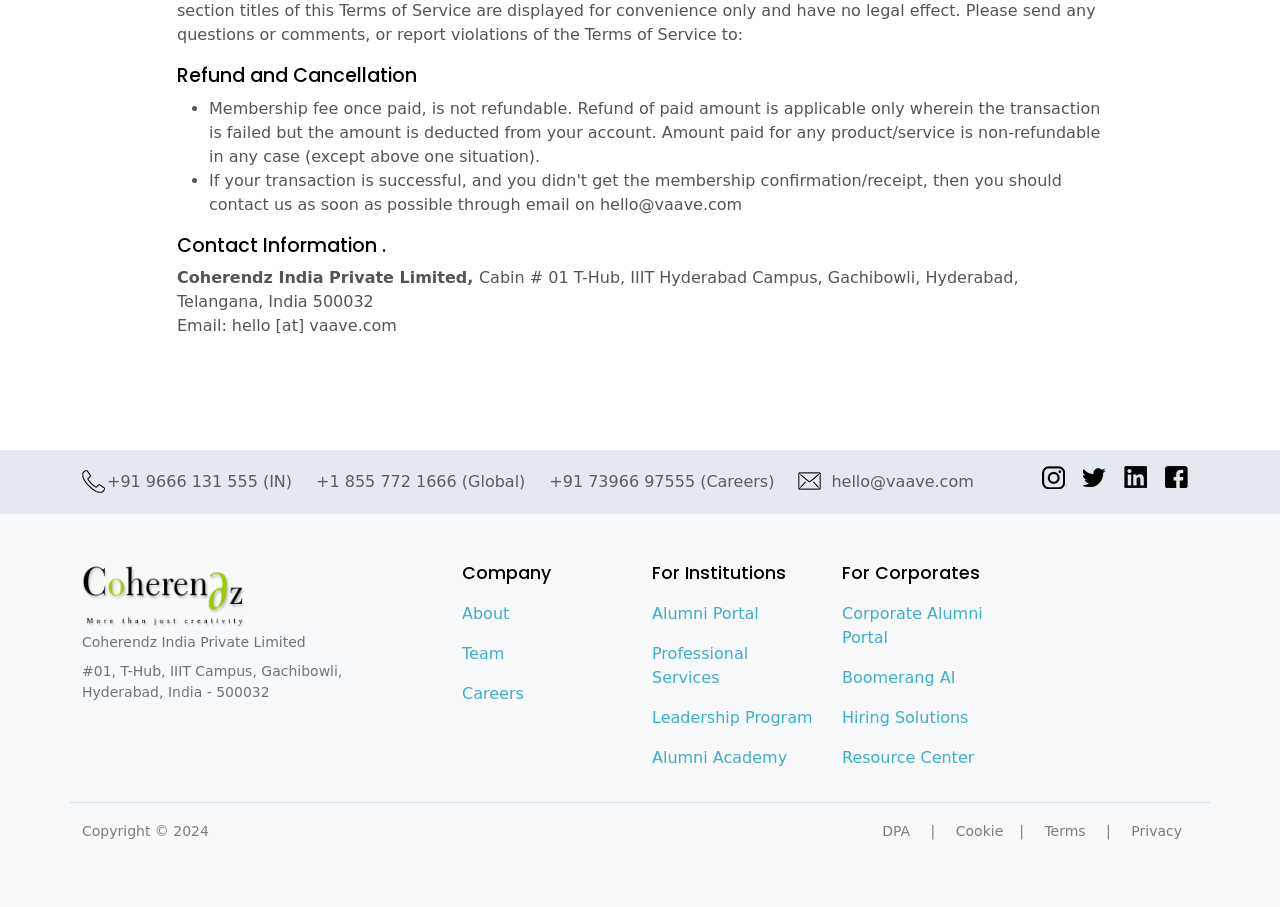Use one word or a short phrase to answer the question provided: 
What year is the copyright for?

2024